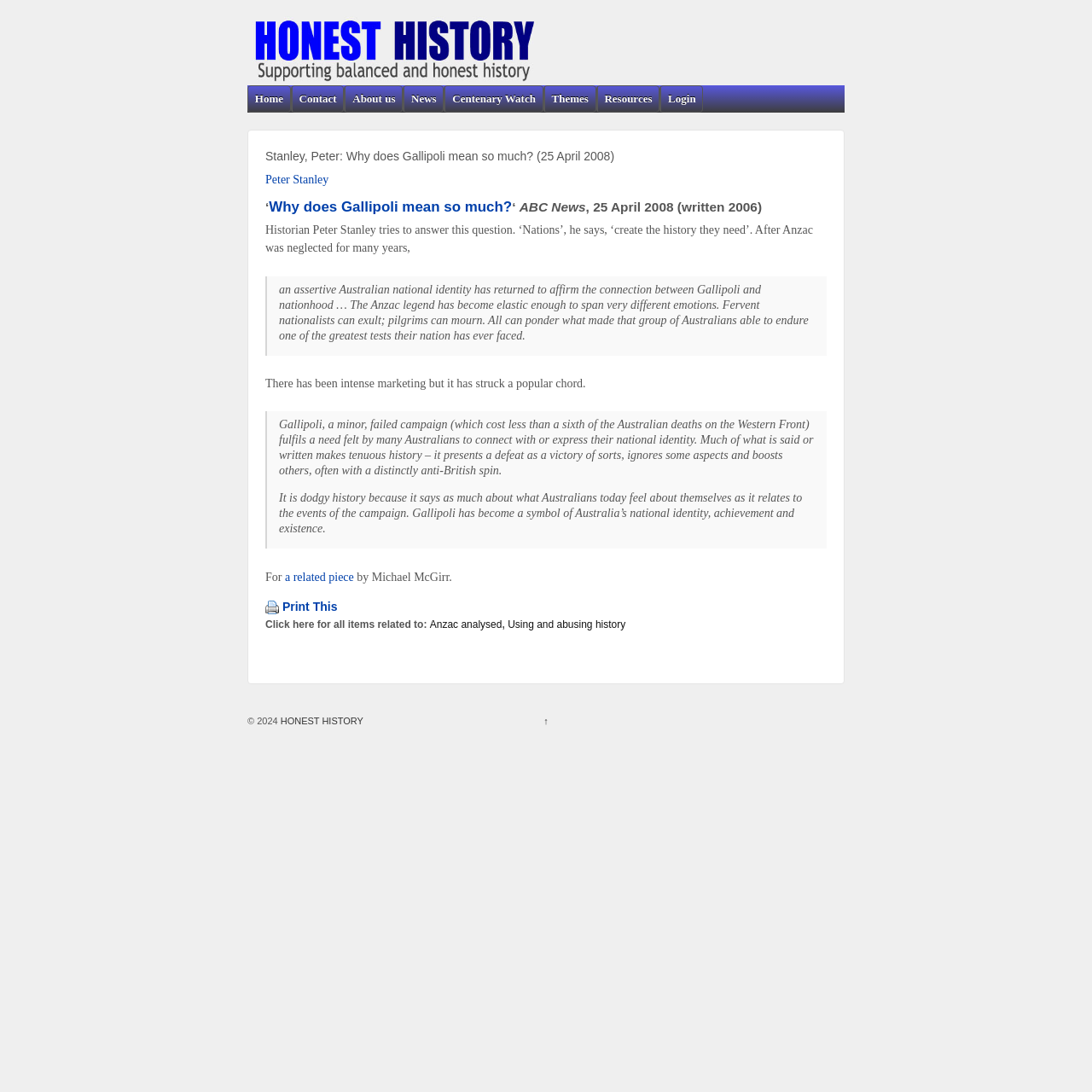Provide a thorough description of the webpage's content and layout.

The webpage is about an article titled "Why does Gallipoli mean so much?" by Peter Stanley, published on April 25, 2008. At the top of the page, there is a header section with a logo image and a link to "HONEST HISTORY" on the left, followed by a row of navigation links to "Home", "Contact", "About us", "News", "Centenary Watch", "Themes", "Resources", and "Login" on the right.

Below the header section, there is a main content area with a heading that displays the article title. The article is divided into several sections, each with a blockquote containing a passage of text. The first section introduces the topic, stating that historian Peter Stanley tries to answer the question of why Gallipoli means so much to Australians. The text explains that nations create the history they need, and that the Anzac legend has become elastic enough to span different emotions.

The second blockquote contains a longer passage of text that discusses how Gallipoli has become a symbol of Australia's national identity, achievement, and existence. The text notes that much of what is said or written about Gallipoli is "dodgy history" that says more about what Australians today feel about themselves than it relates to the events of the campaign.

The article continues with more text and links to related pieces, including a link to a related article by Michael McGirr. There is also a "Print This" link with an accompanying image. At the bottom of the page, there is a section with links to related topics, including "Anzac analysed" and "Using and abusing history". Finally, there is a footer section with a copyright notice and a link to "HONEST HISTORY" on the left, and a link to move up the page on the right.